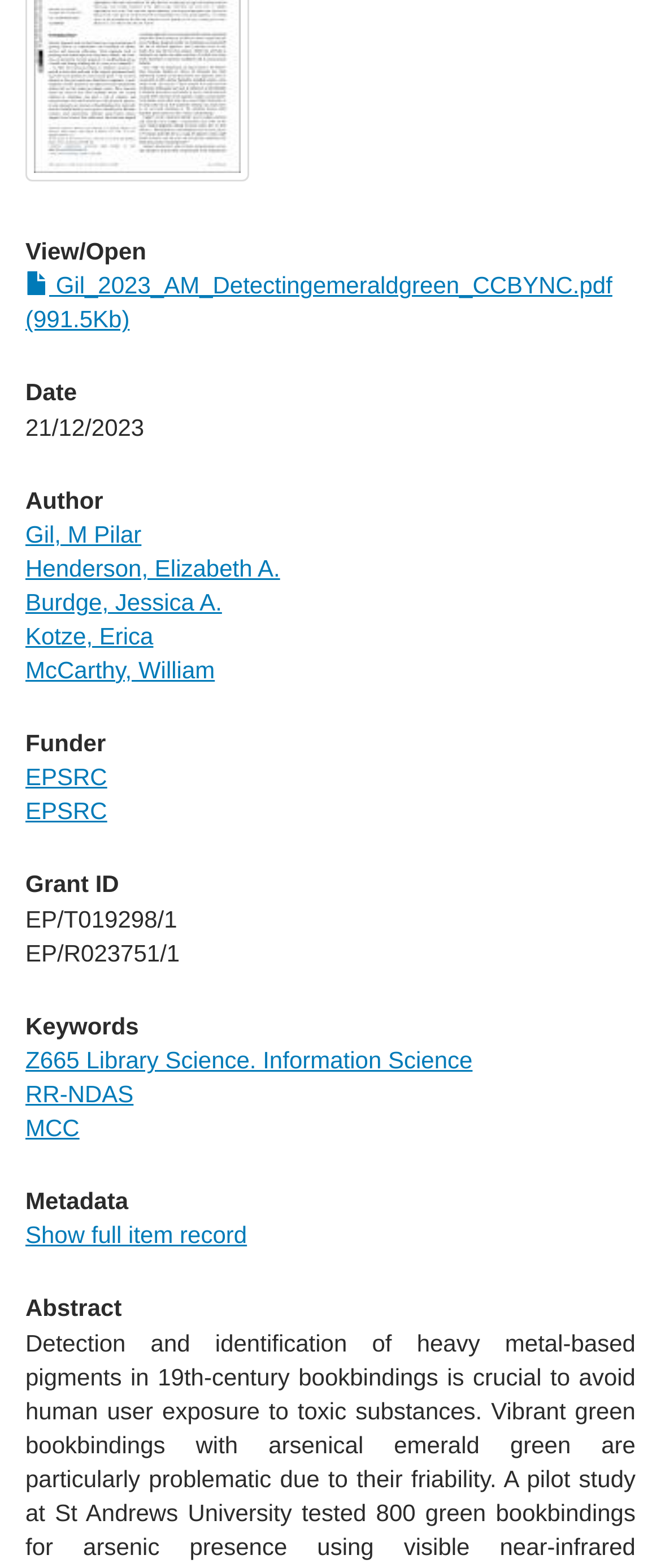Ascertain the bounding box coordinates for the UI element detailed here: "Show full item record". The coordinates should be provided as [left, top, right, bottom] with each value being a float between 0 and 1.

[0.038, 0.779, 0.374, 0.796]